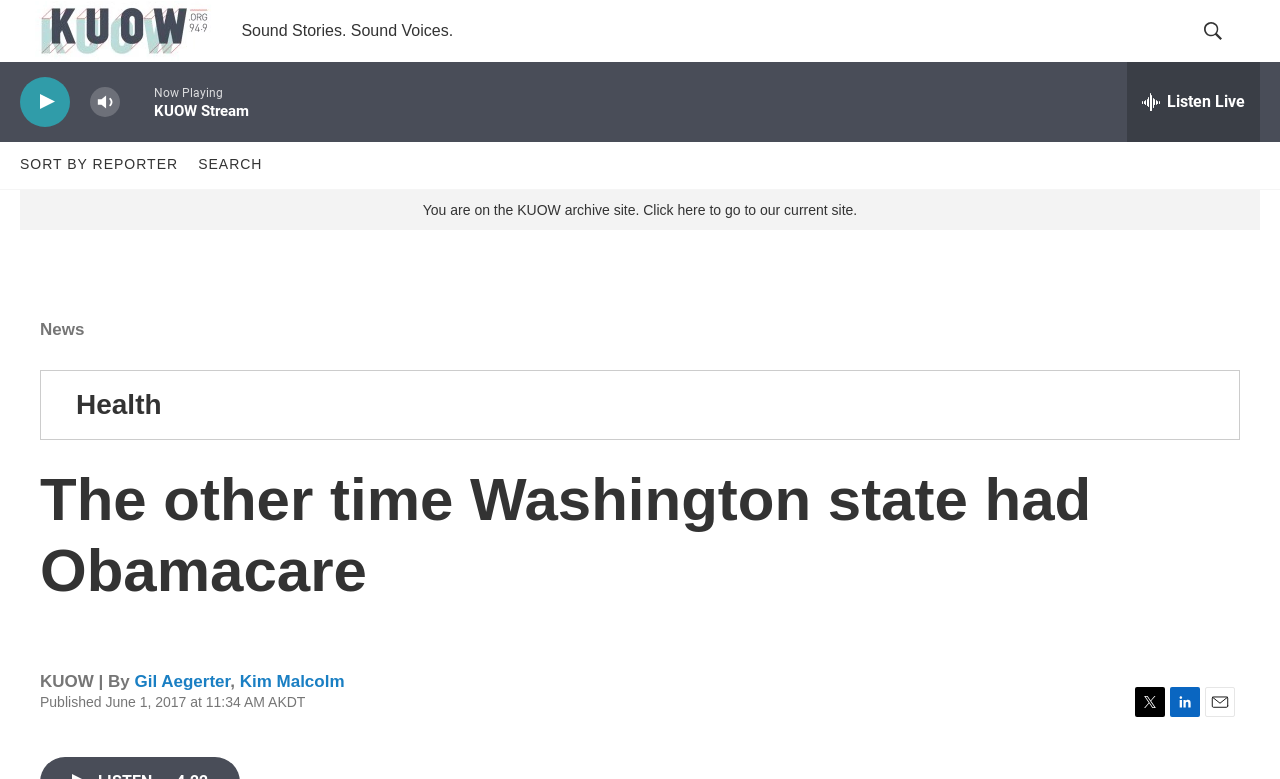Could you determine the bounding box coordinates of the clickable element to complete the instruction: "adjust volume"? Provide the coordinates as four float numbers between 0 and 1, i.e., [left, top, right, bottom].

[0.105, 0.157, 0.109, 0.215]